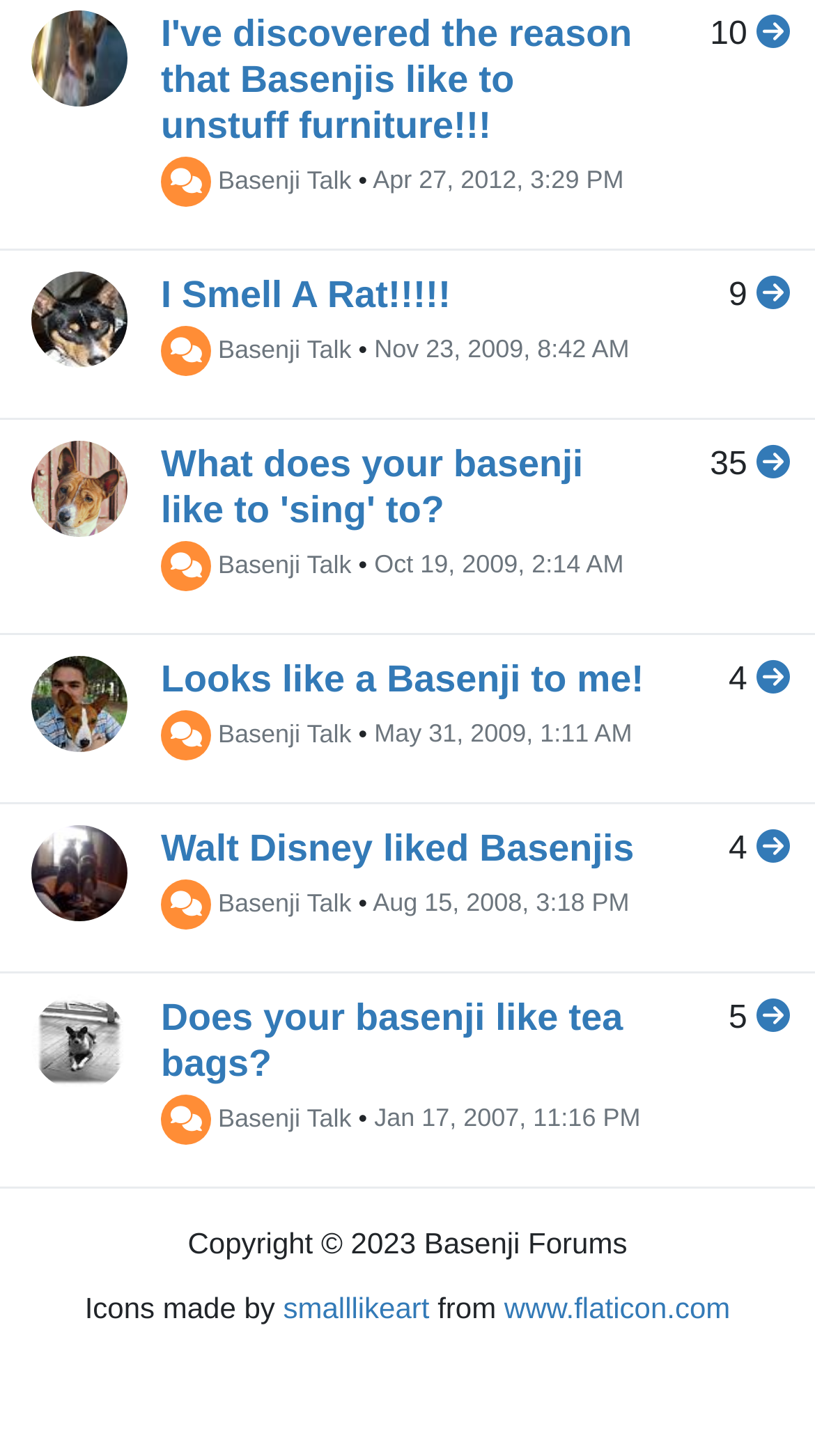Find and indicate the bounding box coordinates of the region you should select to follow the given instruction: "Click on the heart icon to like a post".

[0.928, 0.012, 0.969, 0.036]